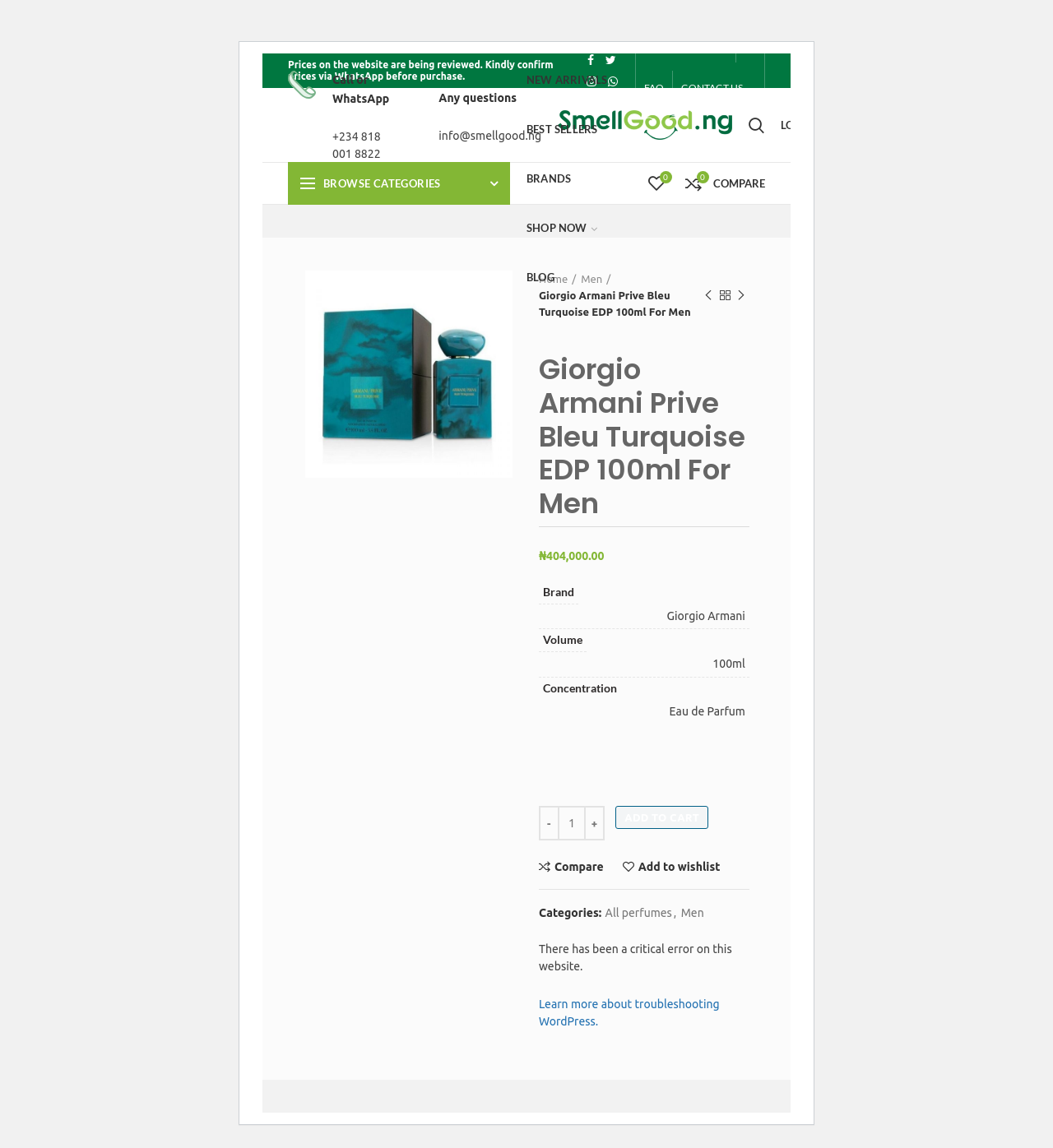Please identify the bounding box coordinates of the element that needs to be clicked to execute the following command: "Log in to my account". Provide the bounding box using four float numbers between 0 and 1, formatted as [left, top, right, bottom].

[0.734, 0.095, 0.835, 0.123]